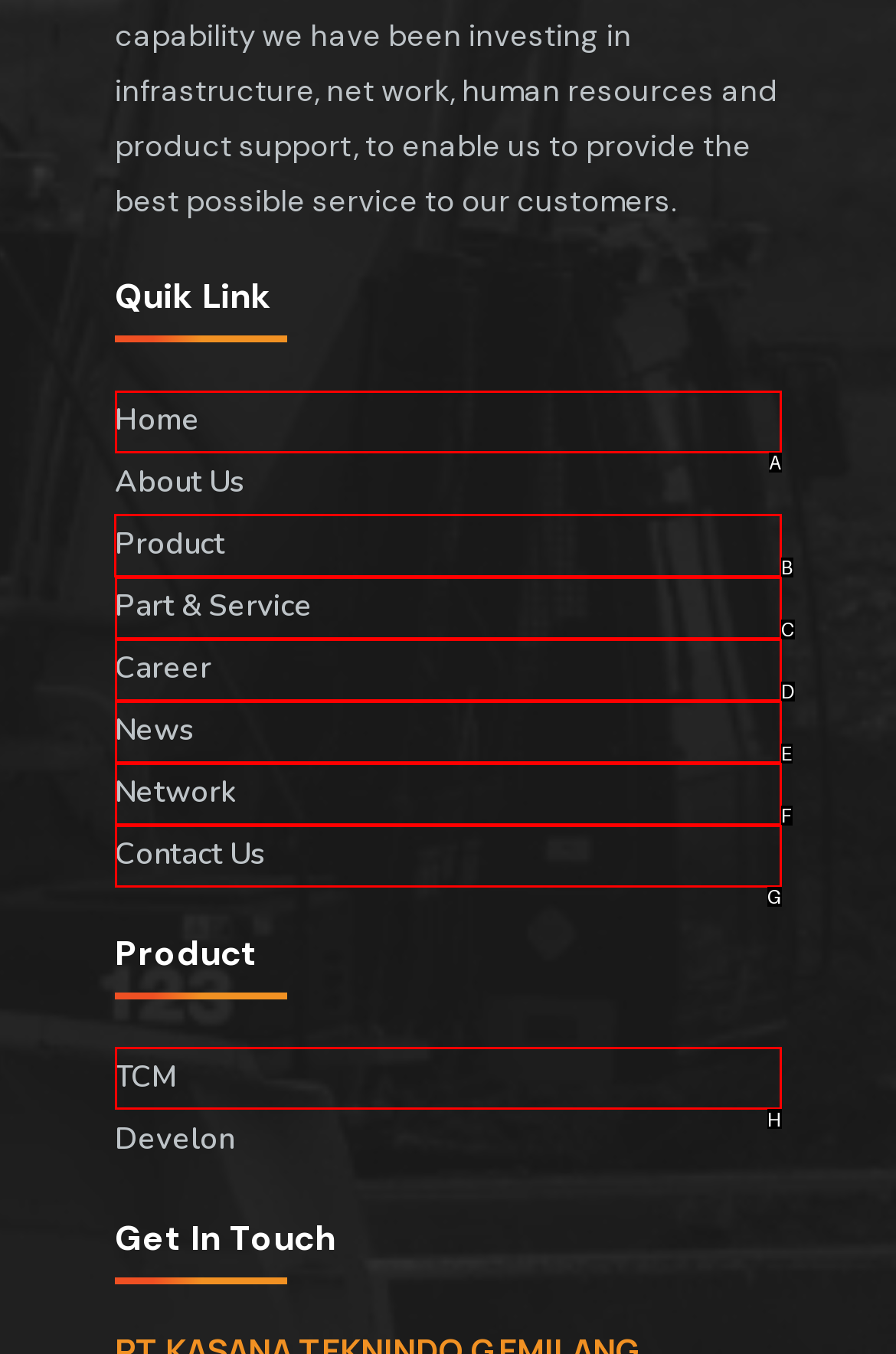Choose the UI element you need to click to carry out the task: view product information.
Respond with the corresponding option's letter.

B